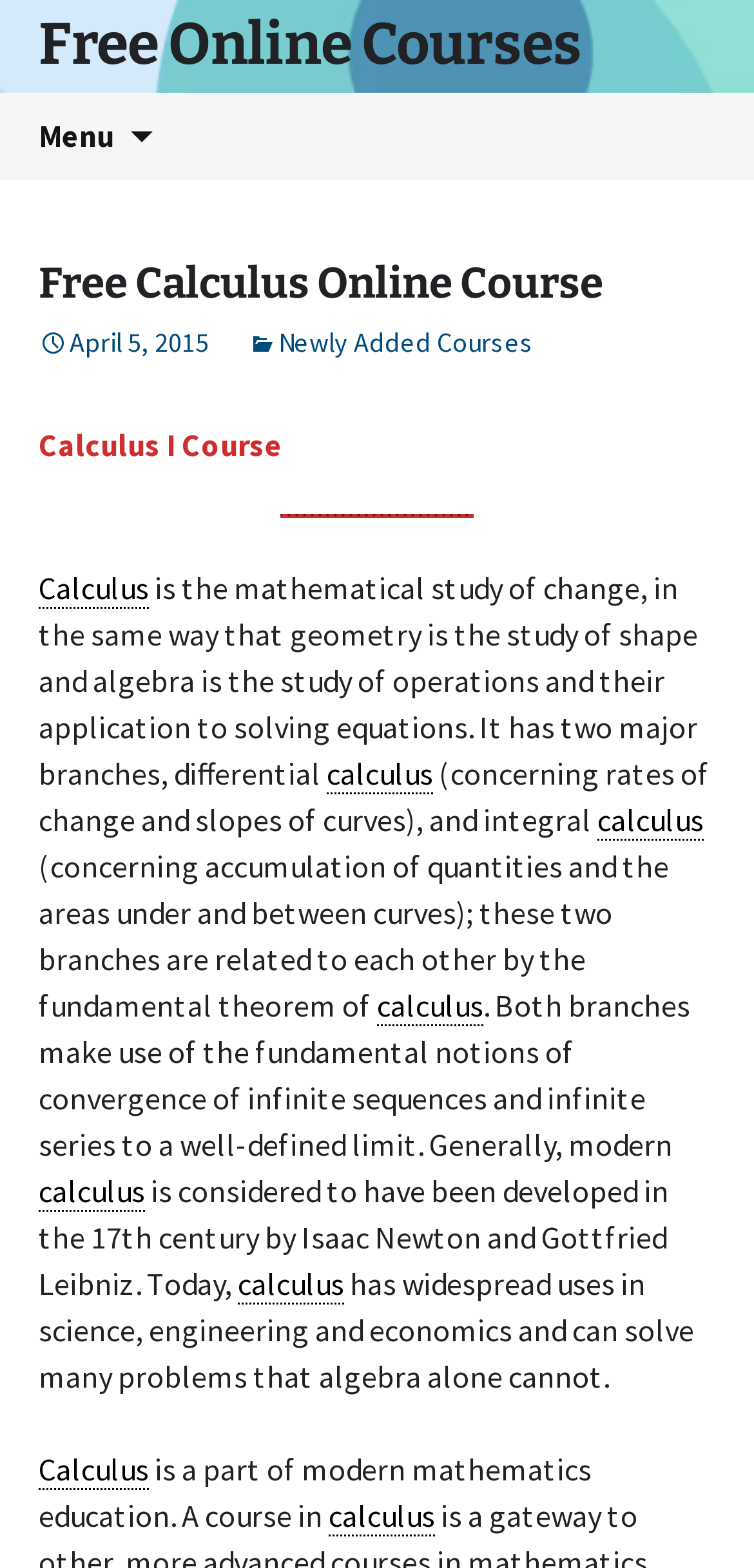Locate the primary heading on the webpage and return its text.

Free Online Courses